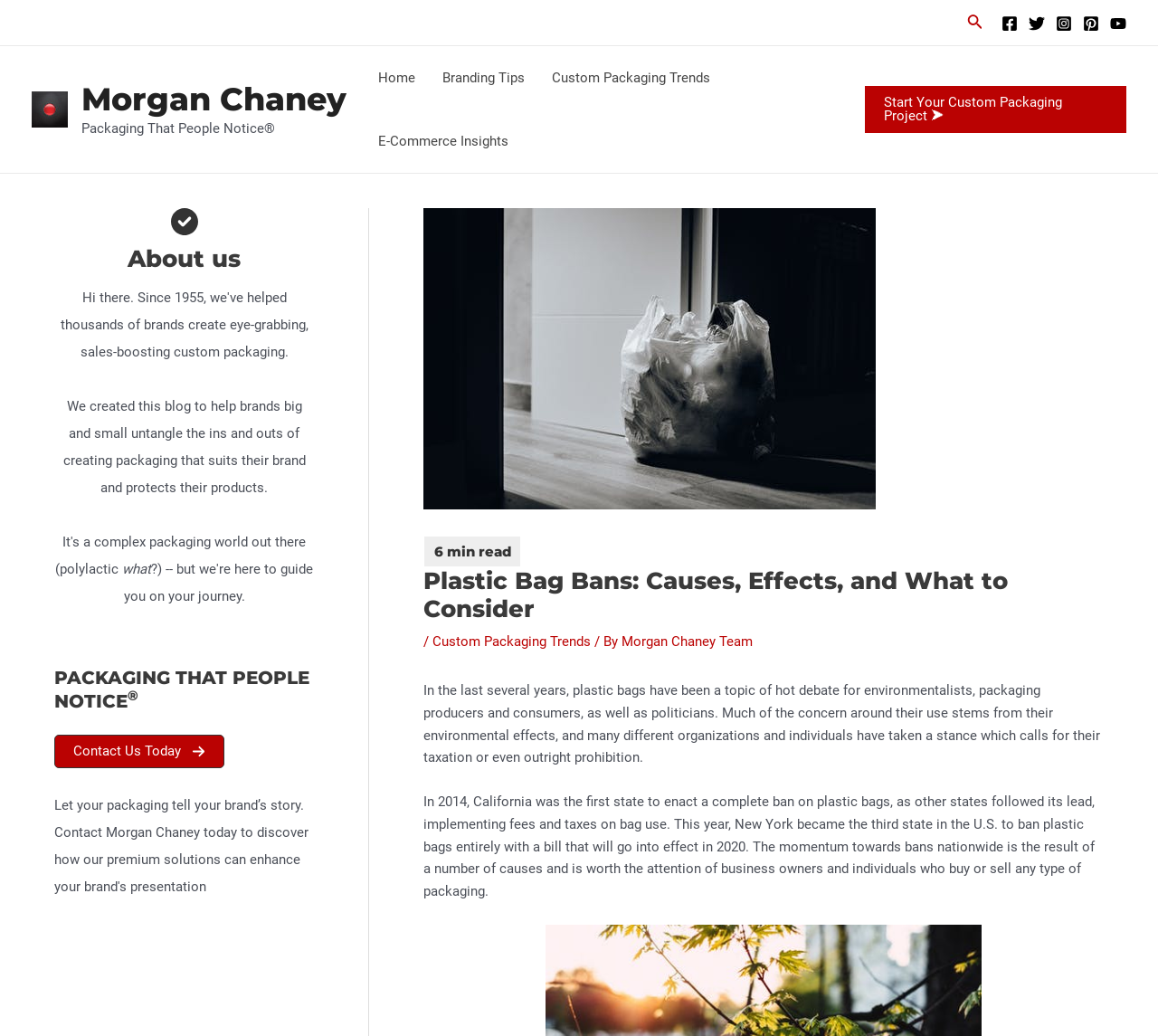Based on the image, provide a detailed response to the question:
What is the name of the author of this article?

The author of this article is Morgan Chaney, as indicated by the link 'Morgan Chaney' in the navigation menu and the text 'By Morgan Chaney Team' in the article header.